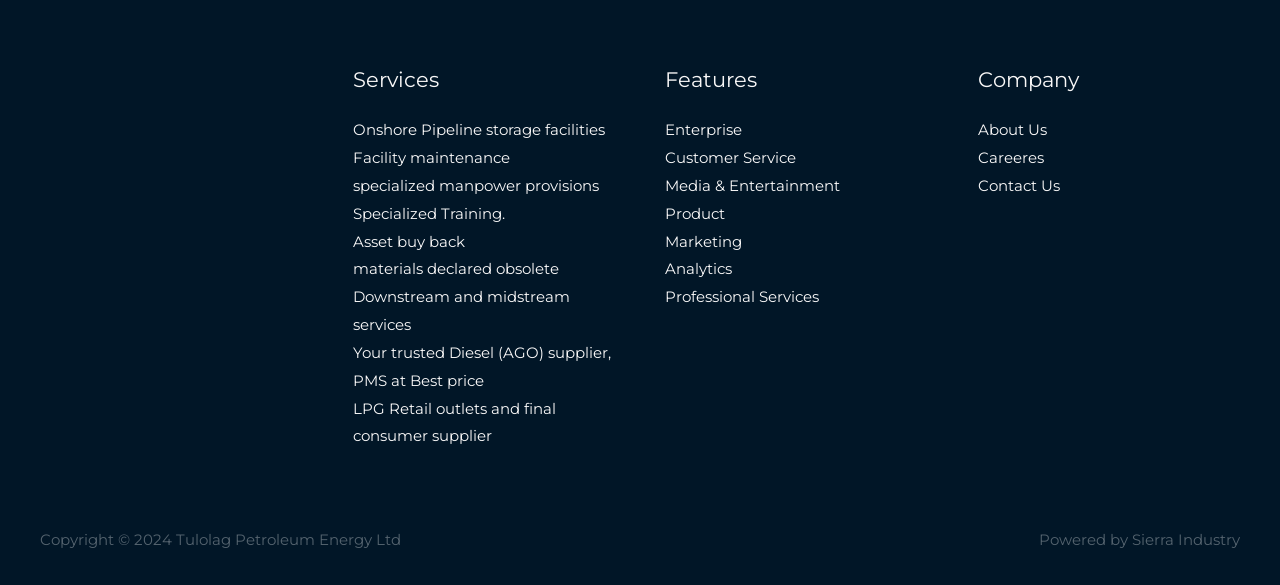Please locate the bounding box coordinates for the element that should be clicked to achieve the following instruction: "Click the 'Our Lawyers' link". Ensure the coordinates are given as four float numbers between 0 and 1, i.e., [left, top, right, bottom].

None